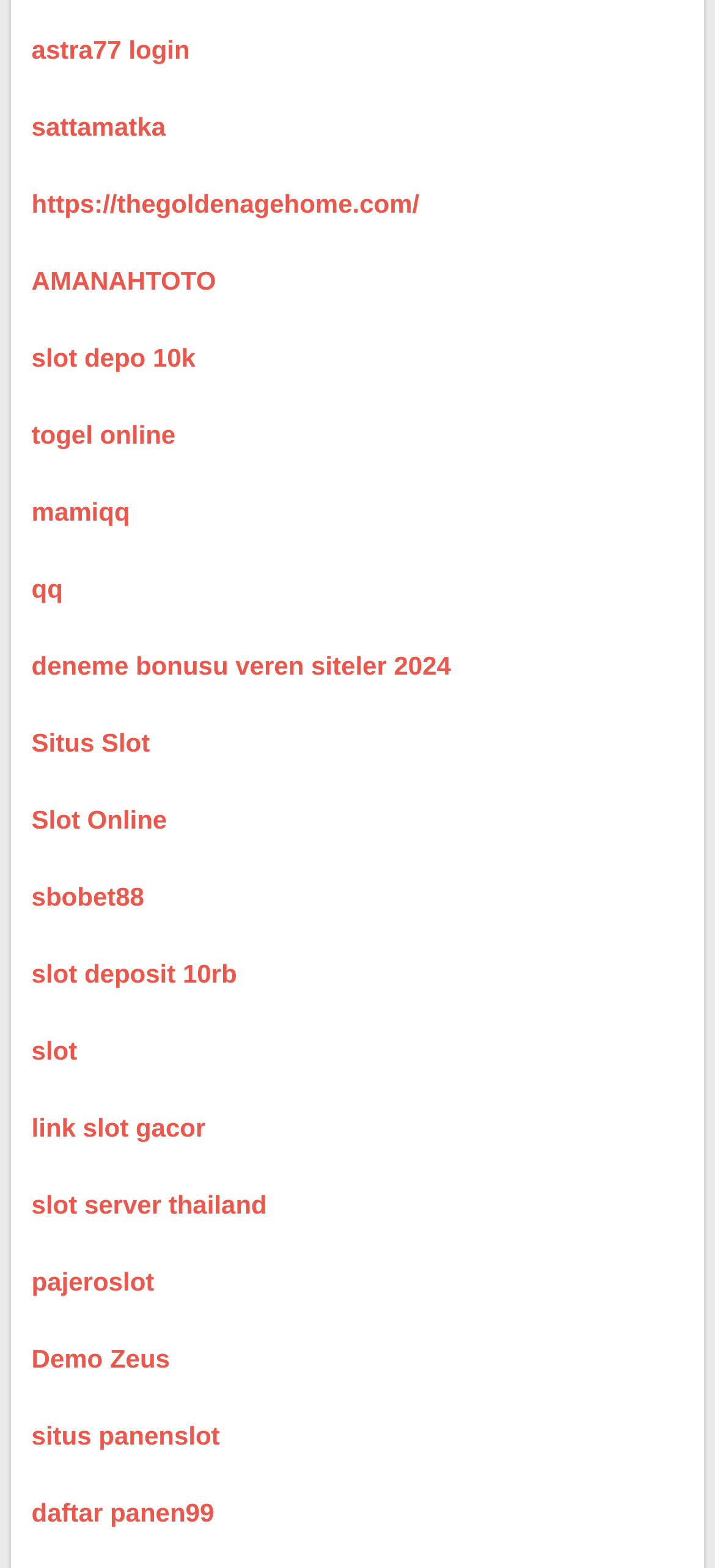Please determine the bounding box coordinates of the area that needs to be clicked to complete this task: 'explore slot depo 10k'. The coordinates must be four float numbers between 0 and 1, formatted as [left, top, right, bottom].

[0.044, 0.219, 0.273, 0.237]